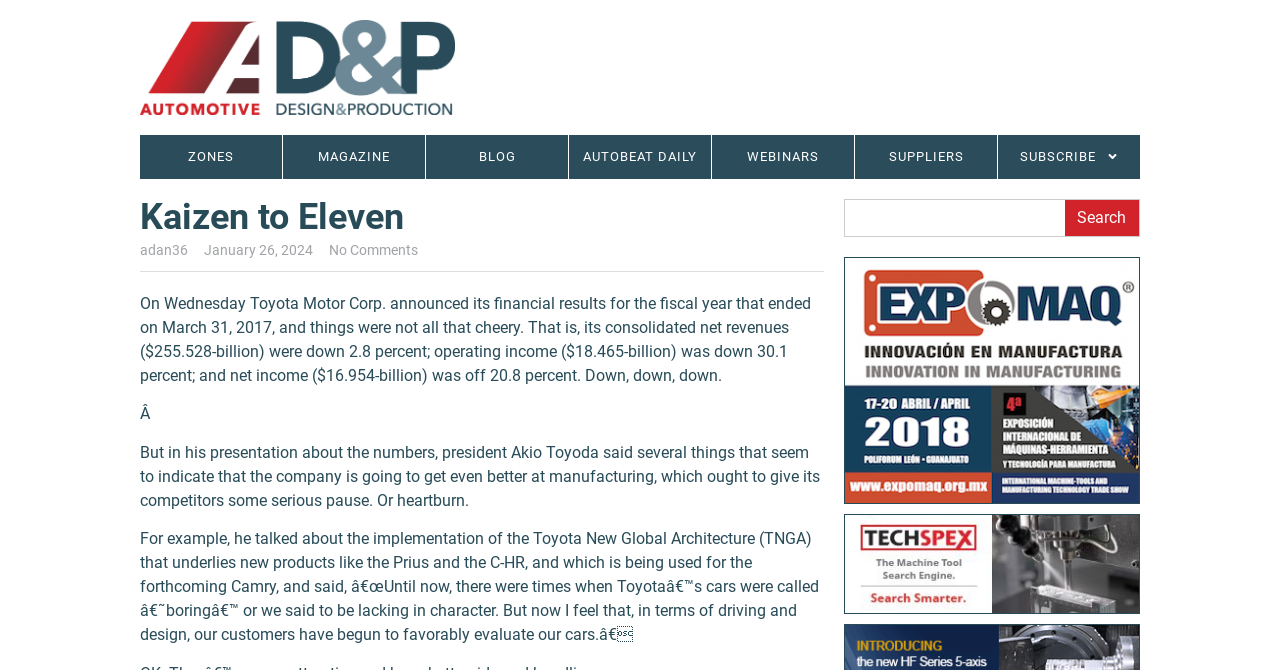Generate a comprehensive description of the webpage content.

The webpage is titled "Kaizen to Eleven – Adandp" and appears to be a blog or news article page. At the top, there is a navigation menu with 8 links: "ZONES", "MAGAZINE", "BLOG", "AUTOBEAT DAILY", "WEBINARS", "SUPPLIERS", and "SUBSCRIBE", which has a dropdown menu with an icon. Below the navigation menu, there is a large heading "Kaizen to Eleven".

On the left side, there are three links: "adan36", "January 26, 2024", and "No Comments". Below these links, there is a long article with three paragraphs of text. The article discusses Toyota Motor Corp.'s financial results and the company's president's comments on improving manufacturing.

On the right side, there is a search bar with a searchbox and a "Search" button. Below the search bar, there are two links, but their text is not specified.

There are no images on the page except for an icon in the "SUBSCRIBE" dropdown menu. The overall layout is organized, with clear headings and concise text.